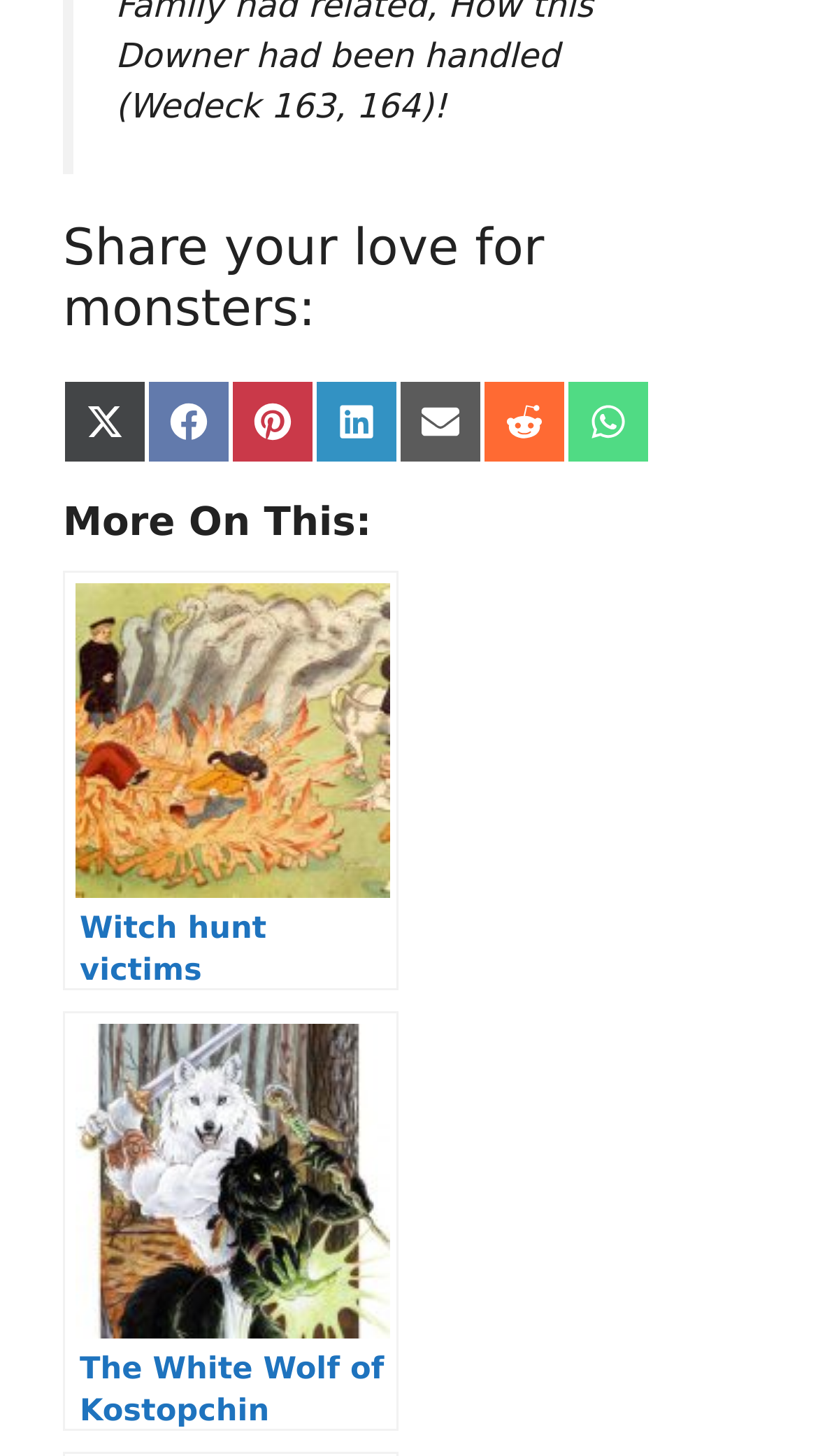Please locate the bounding box coordinates of the region I need to click to follow this instruction: "Share on Facebook".

[0.179, 0.261, 0.282, 0.319]